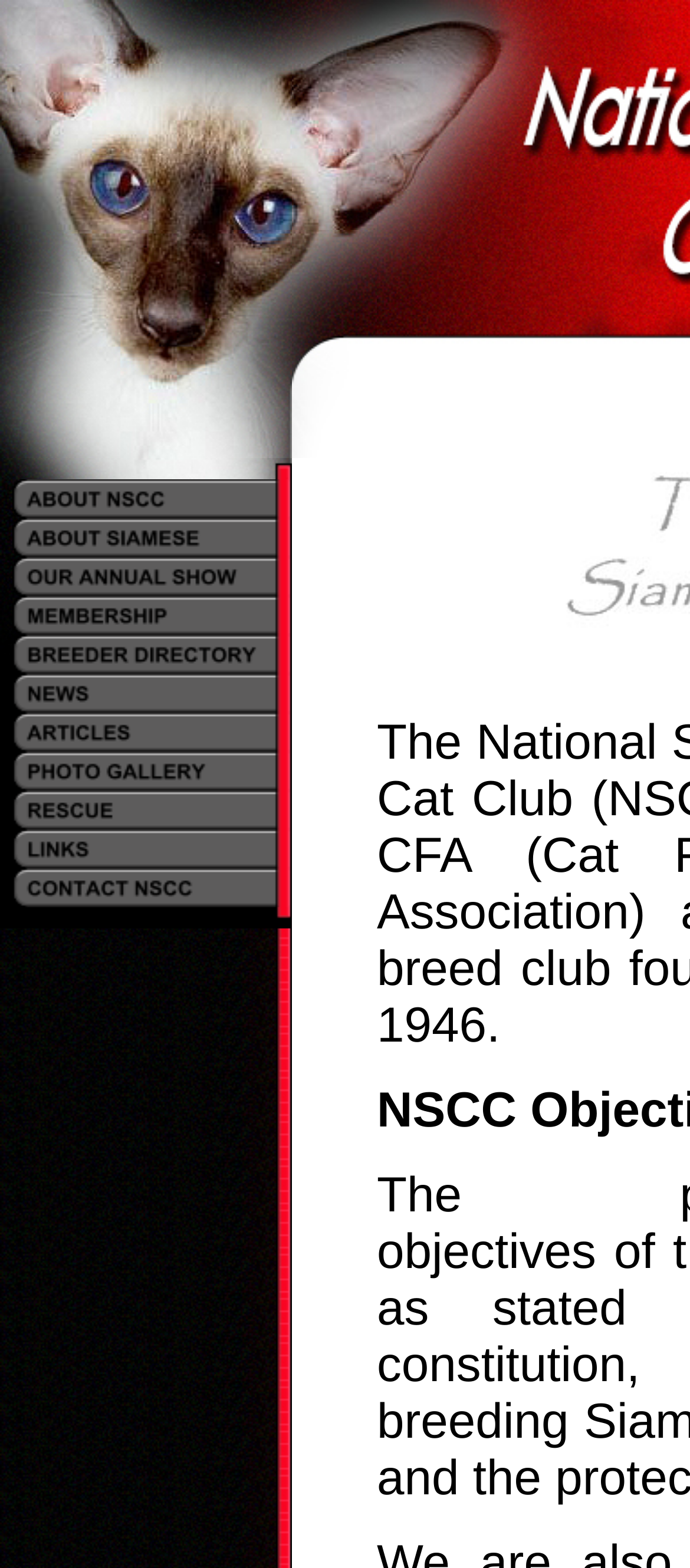Please find the bounding box coordinates of the element's region to be clicked to carry out this instruction: "read NEWS".

[0.018, 0.43, 0.423, 0.455]